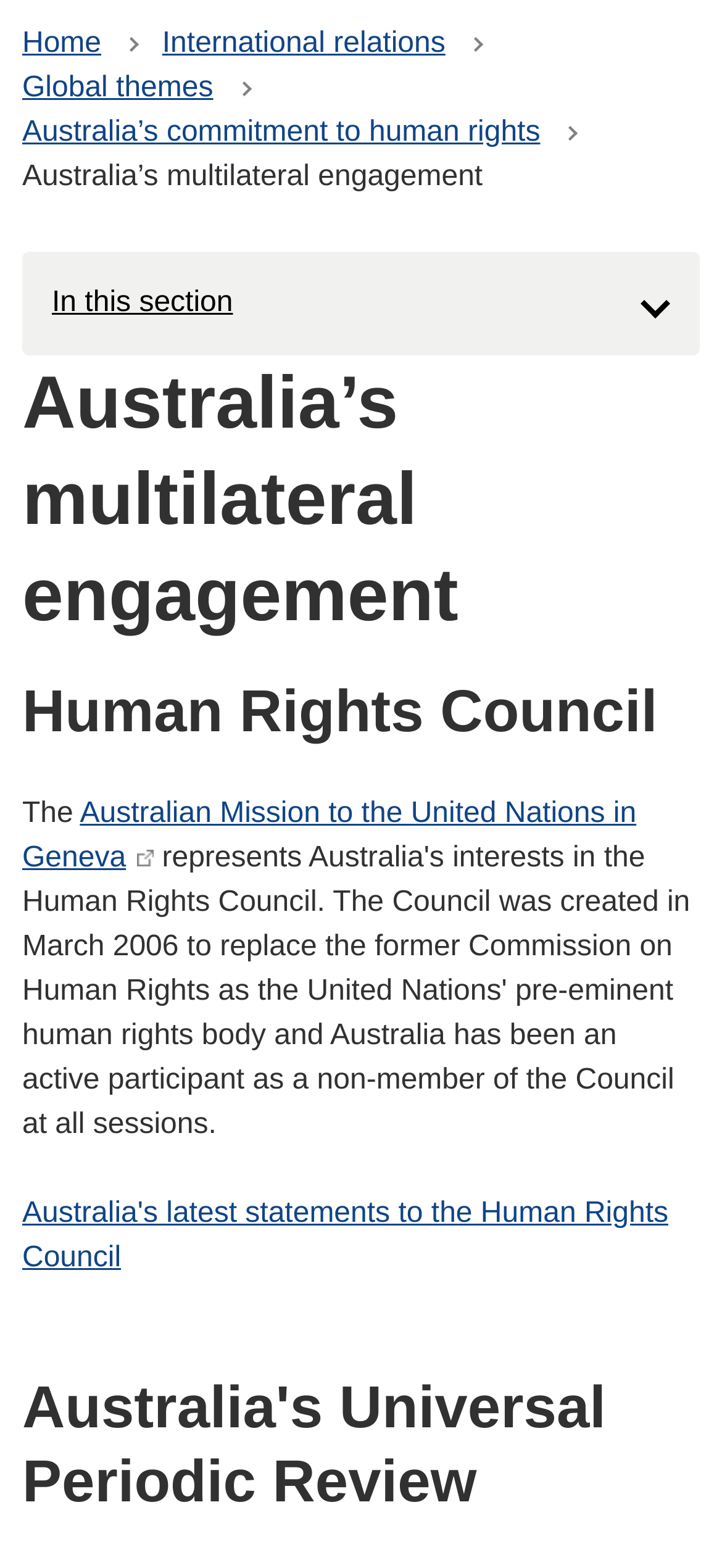Extract the bounding box coordinates of the UI element described: "Australia’s commitment to human rights". Provide the coordinates in the format [left, top, right, bottom] with values ranging from 0 to 1.

[0.031, 0.074, 0.748, 0.094]